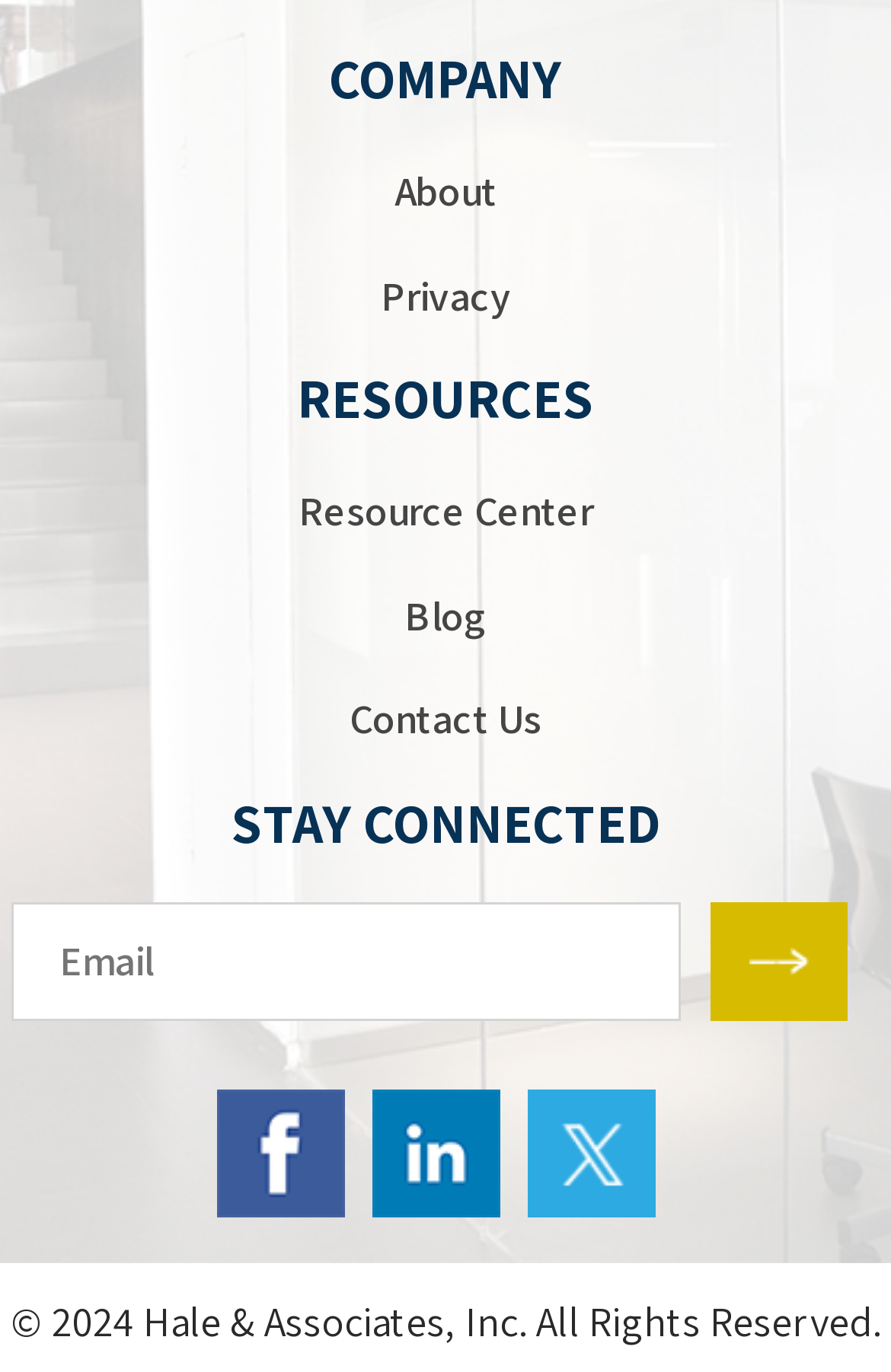Could you specify the bounding box coordinates for the clickable section to complete the following instruction: "Share on Facebook"?

None